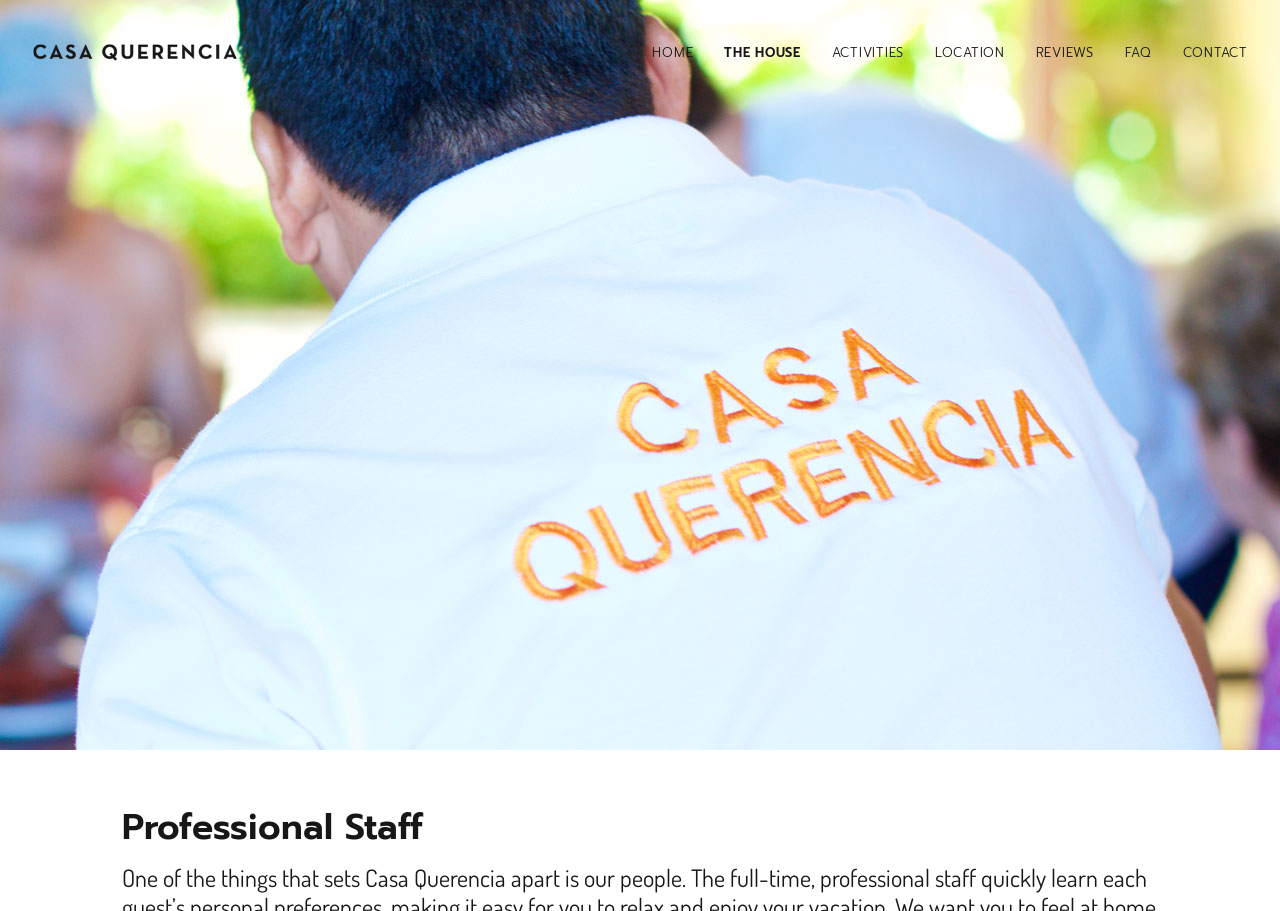Determine the bounding box coordinates of the section I need to click to execute the following instruction: "view staff information". Provide the coordinates as four float numbers between 0 and 1, i.e., [left, top, right, bottom].

[0.095, 0.889, 0.905, 0.928]